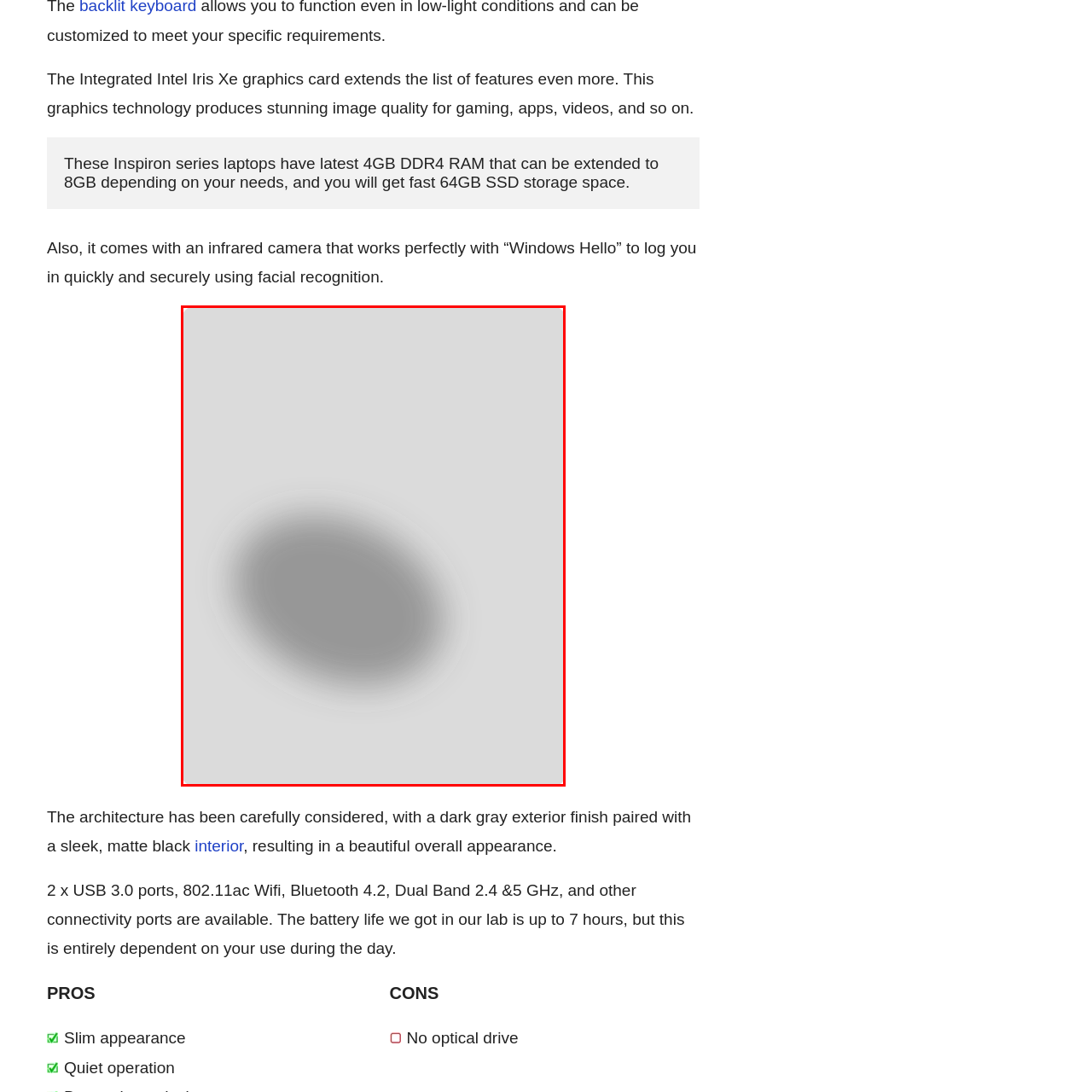Describe in detail what is happening in the image highlighted by the red border.

The image showcases the sleek design of a laptop from the Inspiron series, highlighting its modern aesthetic and advanced features. This particular model is equipped with an Integrated Intel Iris Xe graphics card, ensuring stunning image quality for various tasks such as gaming, streaming videos, and running applications. Additionally, it boasts 4GB of DDR4 RAM, upgradeable to 8GB, alongside 64GB of fast SSD storage. The laptop also includes an infrared camera for secure login via facial recognition, enhancing user convenience and safety. The combination of a stylish dark gray exterior and a matte black interior gives it a sophisticated look, making it an appealing choice for tech enthusiasts and professionals alike. The included connectivity options, such as USB 3.0 ports and dual-band Wi-Fi, further add to its functional versatility, while boasting a battery life of up to 7 hours, contingent on usage.